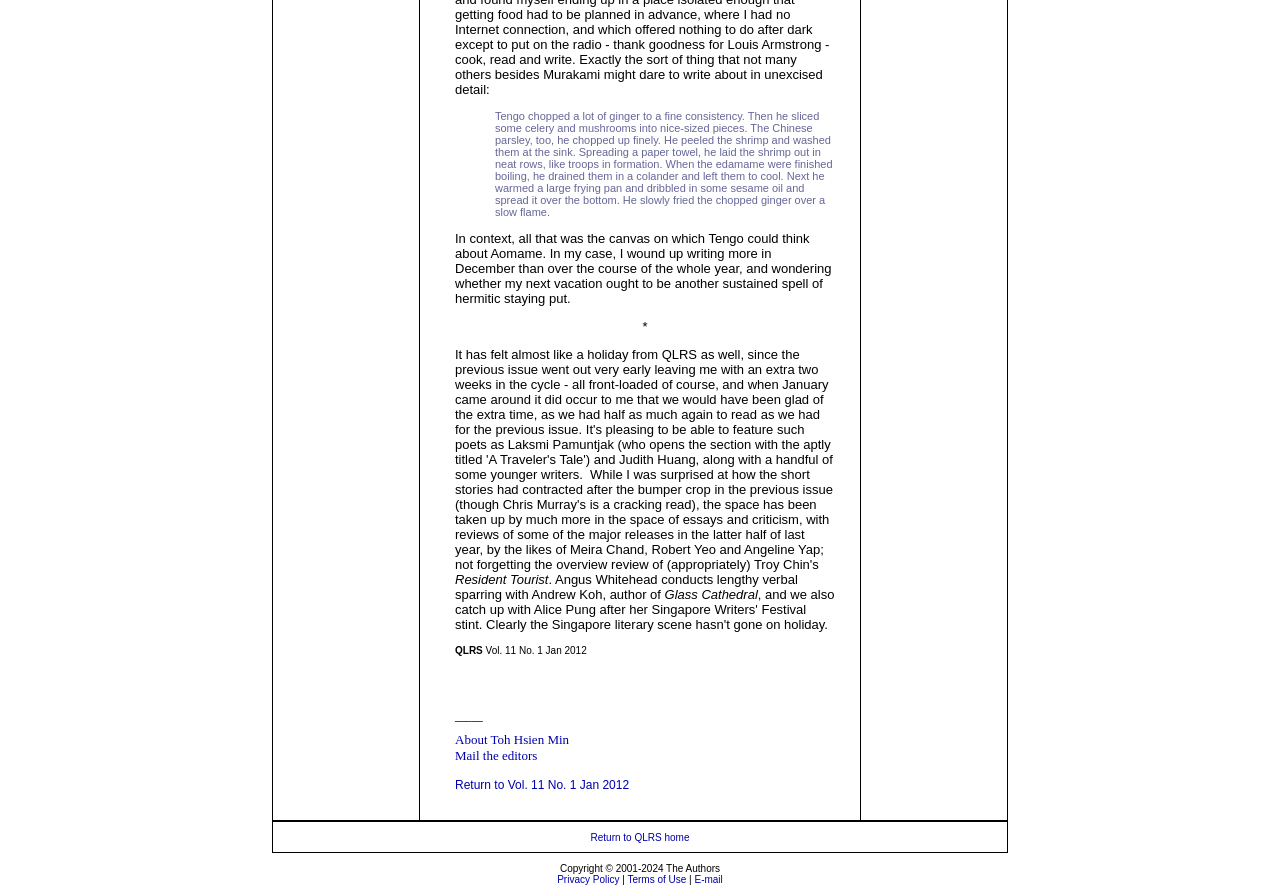Find the UI element described as: "Privacy Policy" and predict its bounding box coordinates. Ensure the coordinates are four float numbers between 0 and 1, [left, top, right, bottom].

[0.435, 0.984, 0.484, 0.997]